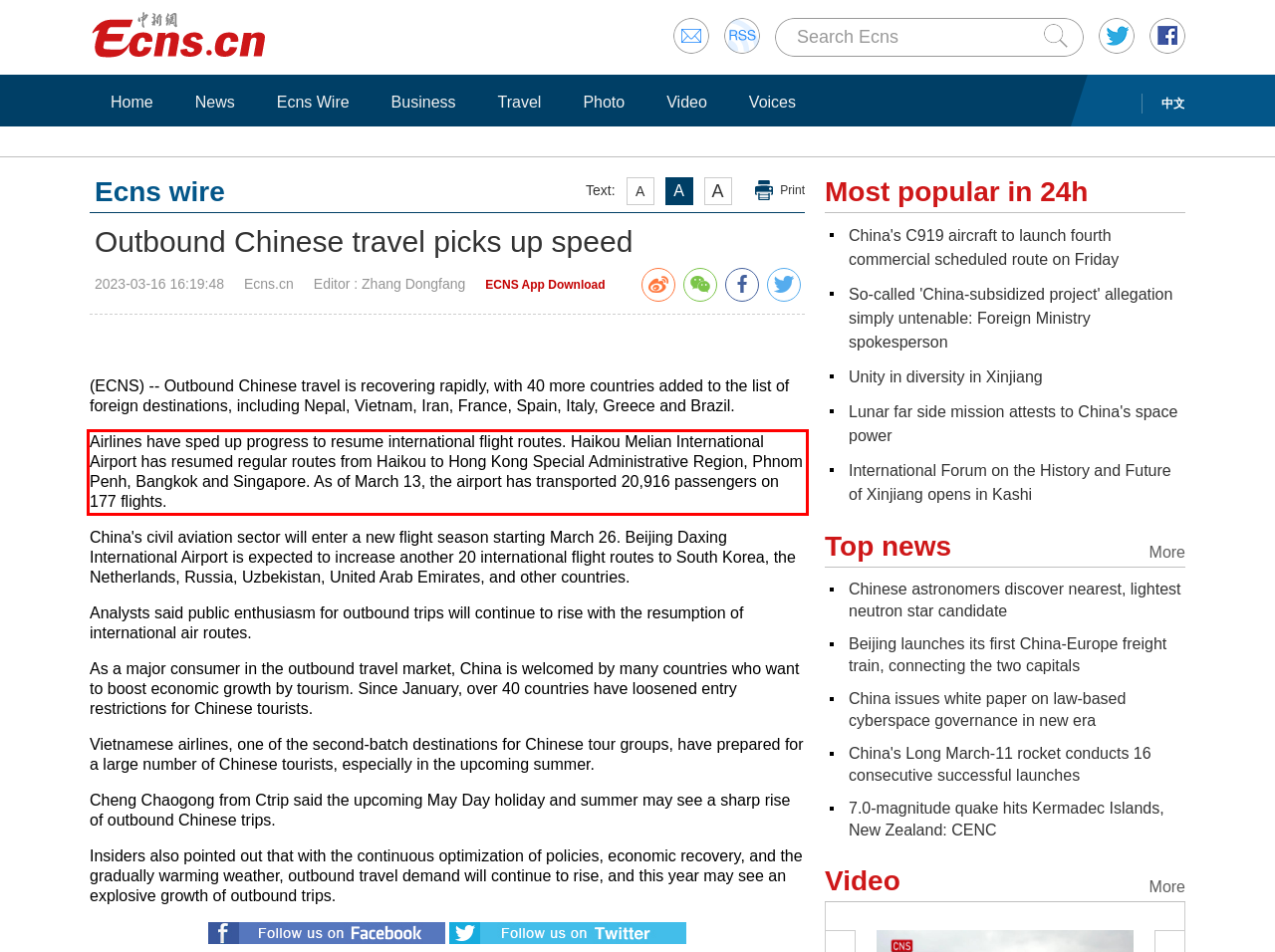Please perform OCR on the UI element surrounded by the red bounding box in the given webpage screenshot and extract its text content.

Airlines have sped up progress to resume international flight routes. Haikou Melian International Airport has resumed regular routes from Haikou to Hong Kong Special Administrative Region, Phnom Penh, Bangkok and Singapore. As of March 13, the airport has transported 20,916 passengers on 177 flights.